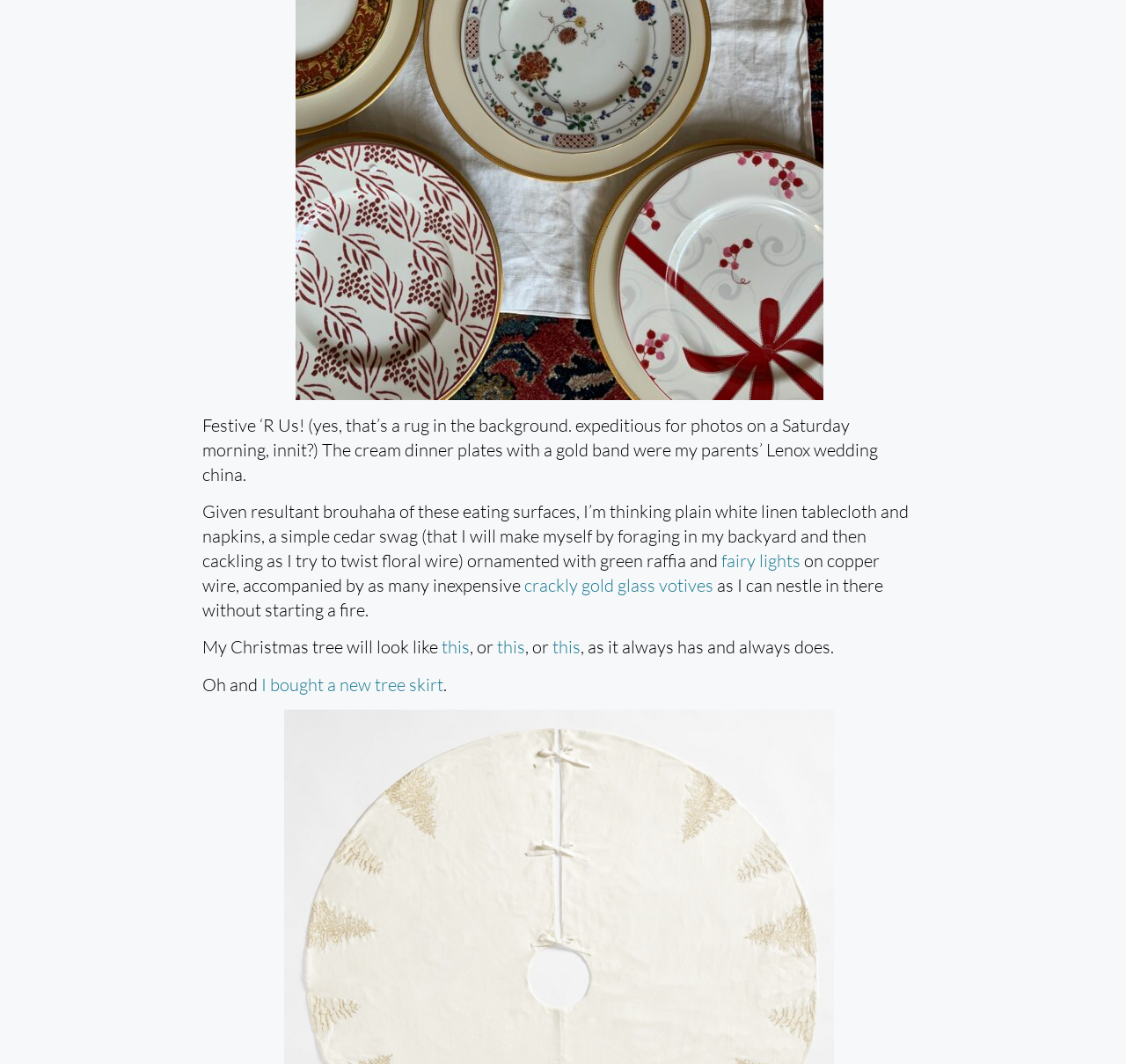What is the author's plan for the dinner table?
Provide a one-word or short-phrase answer based on the image.

Plain white linen tablecloth